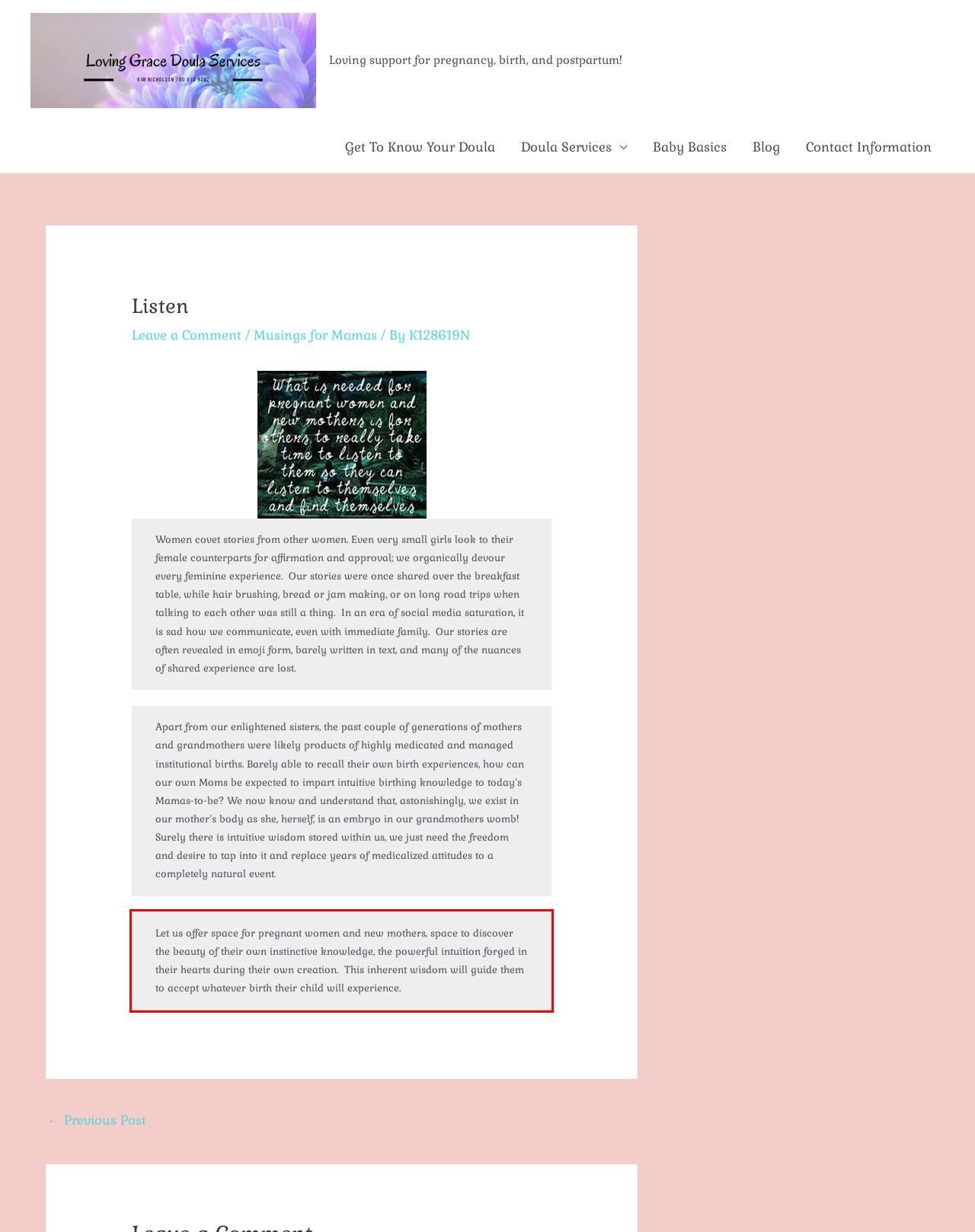Given a webpage screenshot, locate the red bounding box and extract the text content found inside it.

Let us offer space for pregnant women and new mothers, space to discover the beauty of their own instinctive knowledge, the powerful intuition forged in their hearts during their own creation. This inherent wisdom will guide them to accept whatever birth their child will experience.